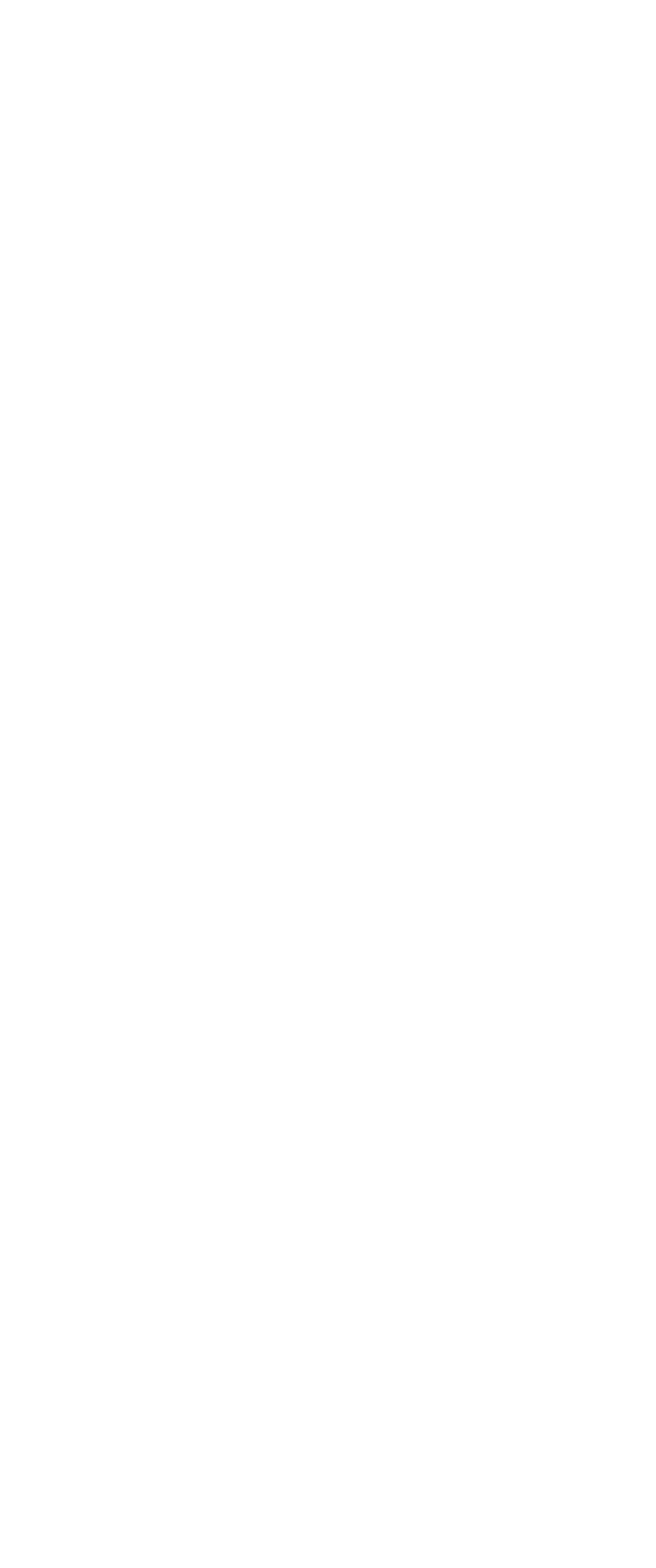What messenger is used for communication?
Provide a comprehensive and detailed answer to the question.

The webpage mentions that it uses, among others, the messenger Telegram for communication, and provides a link to the privacy policy for Telegram.